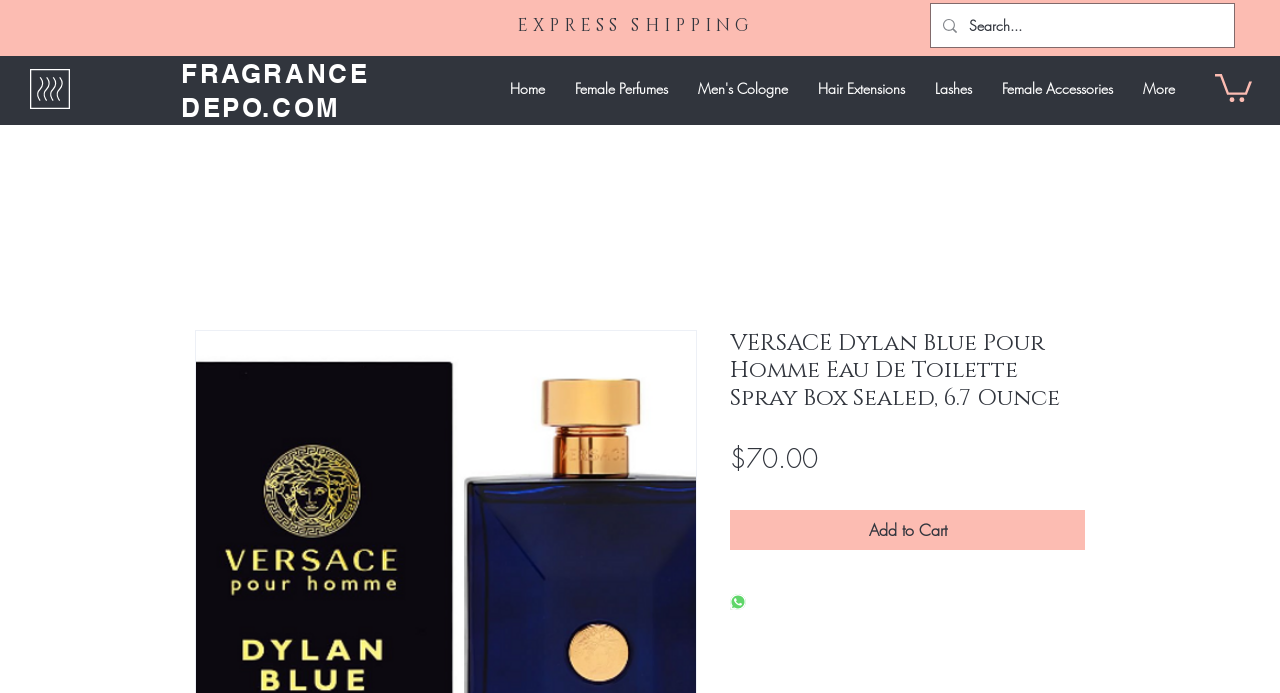Please identify the bounding box coordinates of the element's region that I should click in order to complete the following instruction: "Click the 'Send' button". The bounding box coordinates consist of four float numbers between 0 and 1, i.e., [left, top, right, bottom].

None